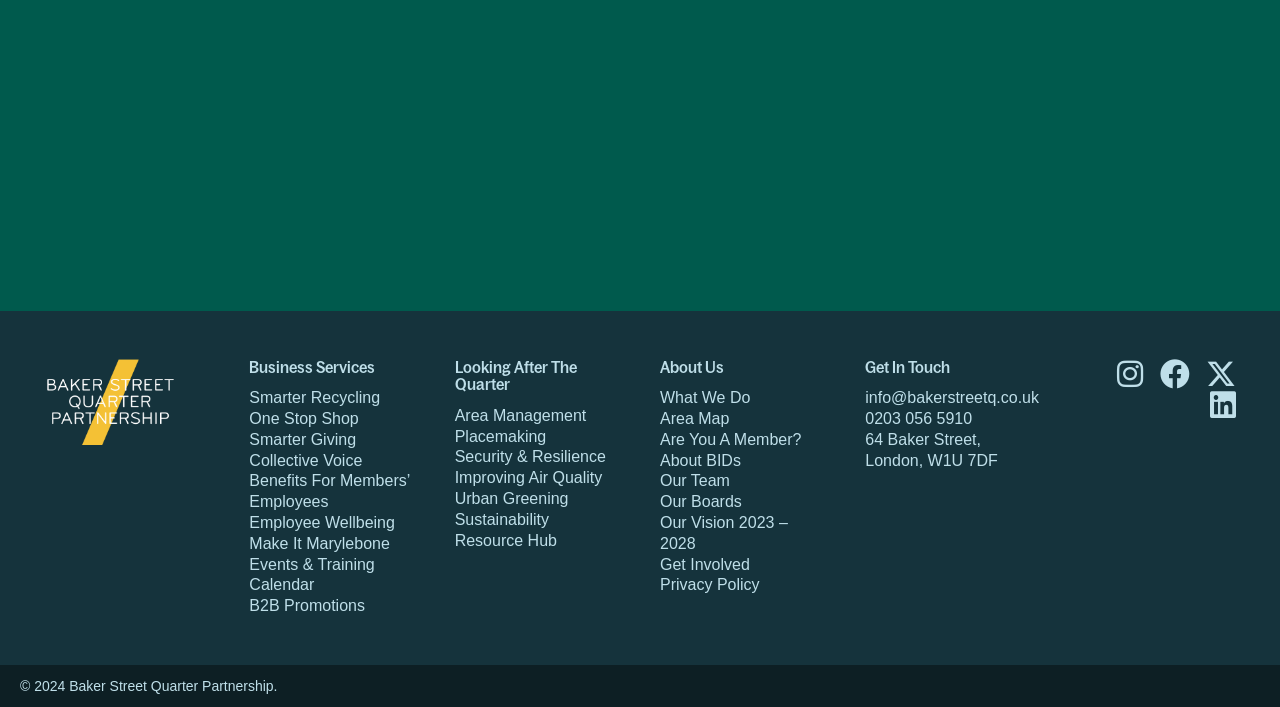Please determine the bounding box coordinates of the area that needs to be clicked to complete this task: 'Get in touch with the team'. The coordinates must be four float numbers between 0 and 1, formatted as [left, top, right, bottom].

[0.676, 0.507, 0.805, 0.532]